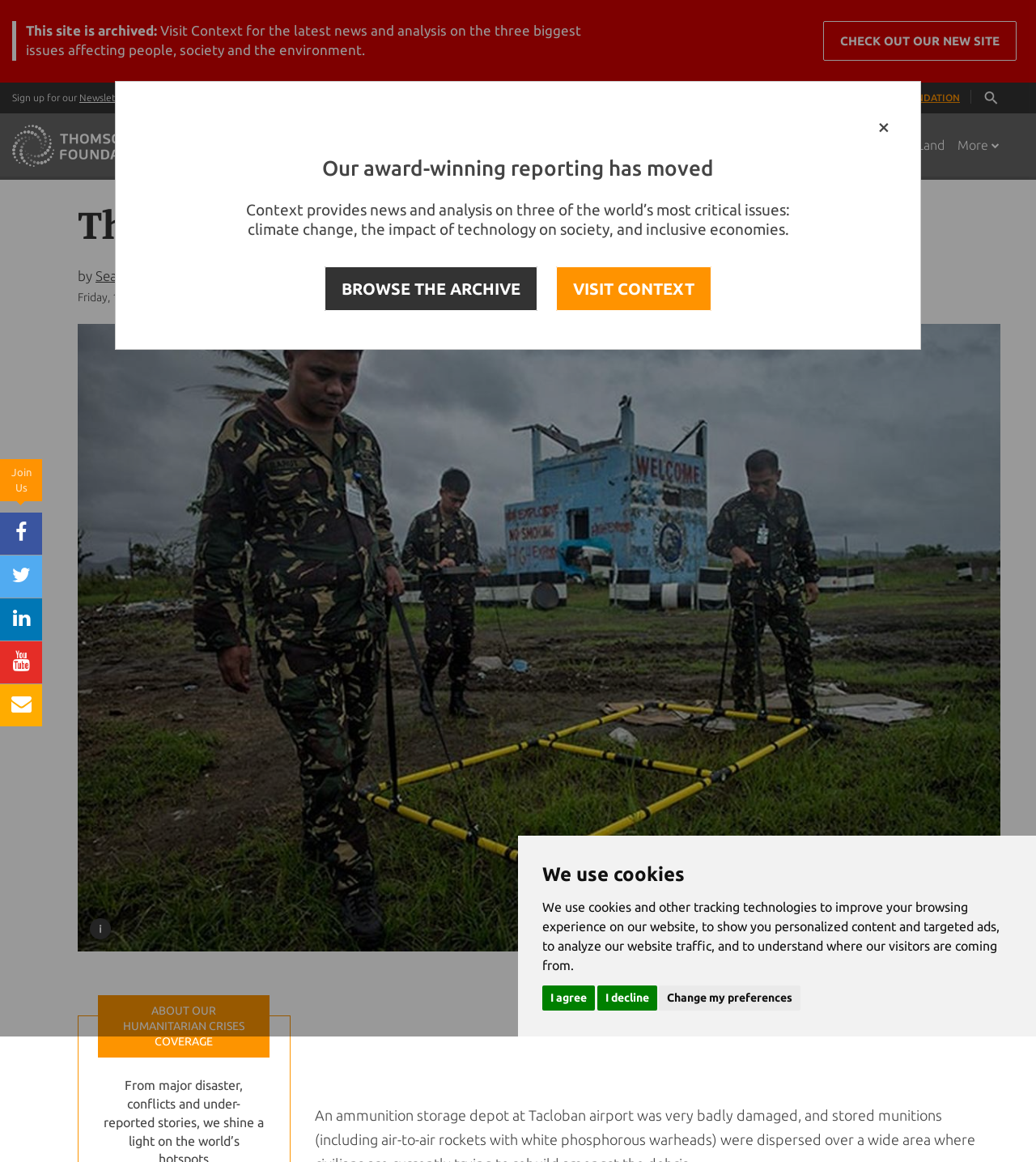Locate the UI element described by Mini Skip Hire and provide its bounding box coordinates. Use the format (top-left x, top-left y, bottom-right x, bottom-right y) with all values as floating point numbers between 0 and 1.

None